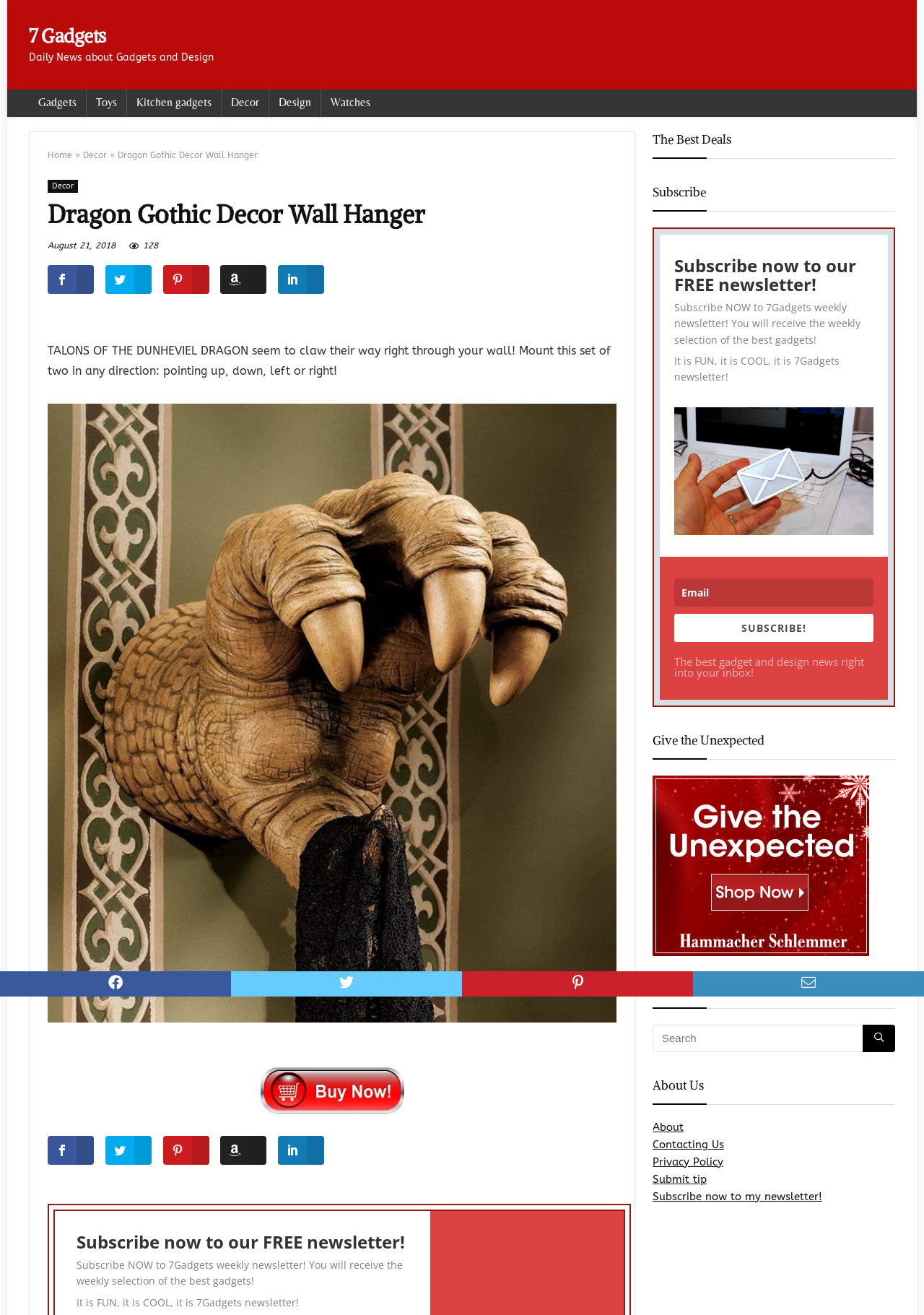Locate the bounding box coordinates of the element that should be clicked to fulfill the instruction: "Click on the 'Link to buy' button".

[0.281, 0.812, 0.438, 0.822]